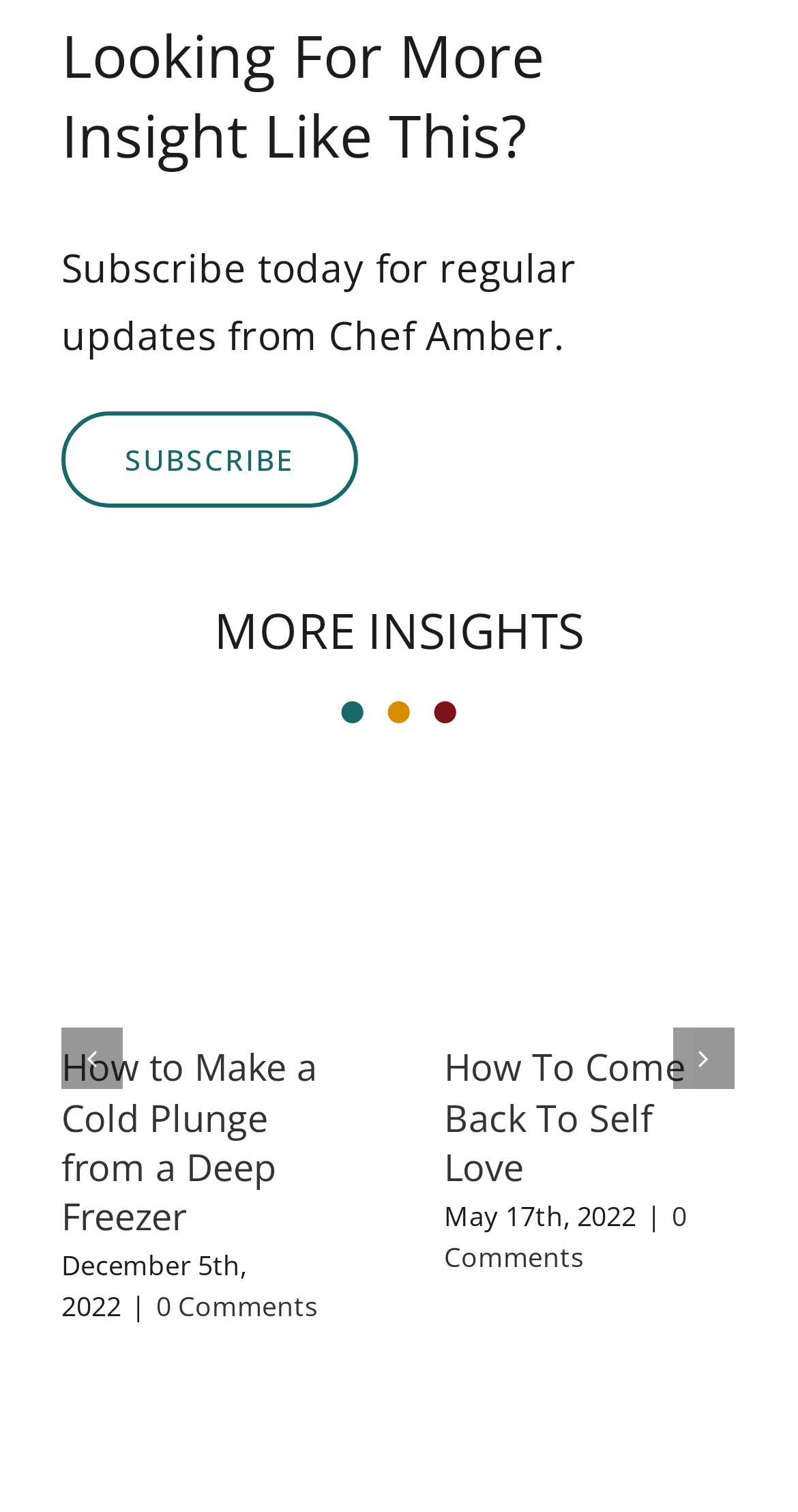Review the image closely and give a comprehensive answer to the question: What is the theme of the articles on this webpage?

The theme of the articles on this webpage can be inferred from the titles and content of the articles, which suggest a focus on self improvement and wellness, with topics such as making a cold plunge and coming back to self love.